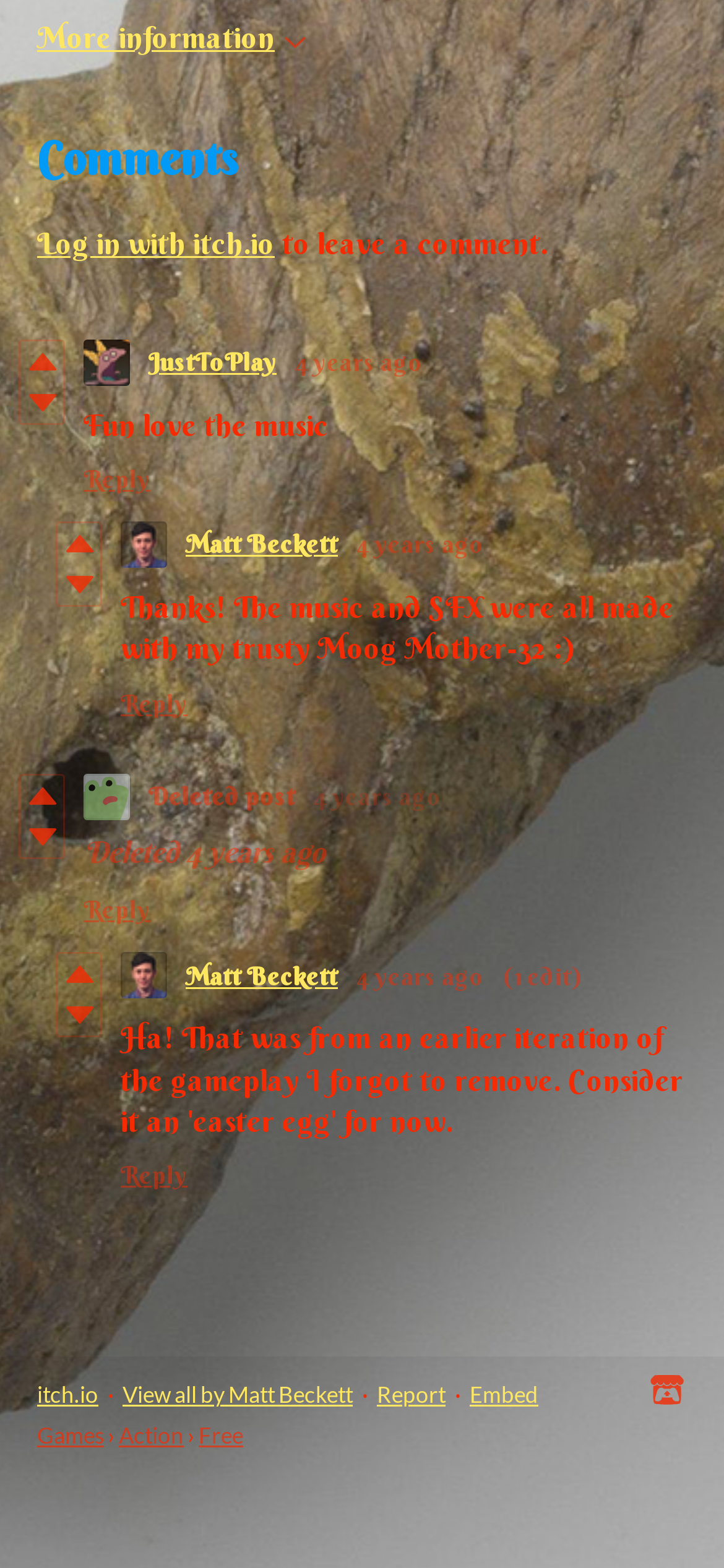Answer the question with a single word or phrase: 
How many vote up links are there?

4